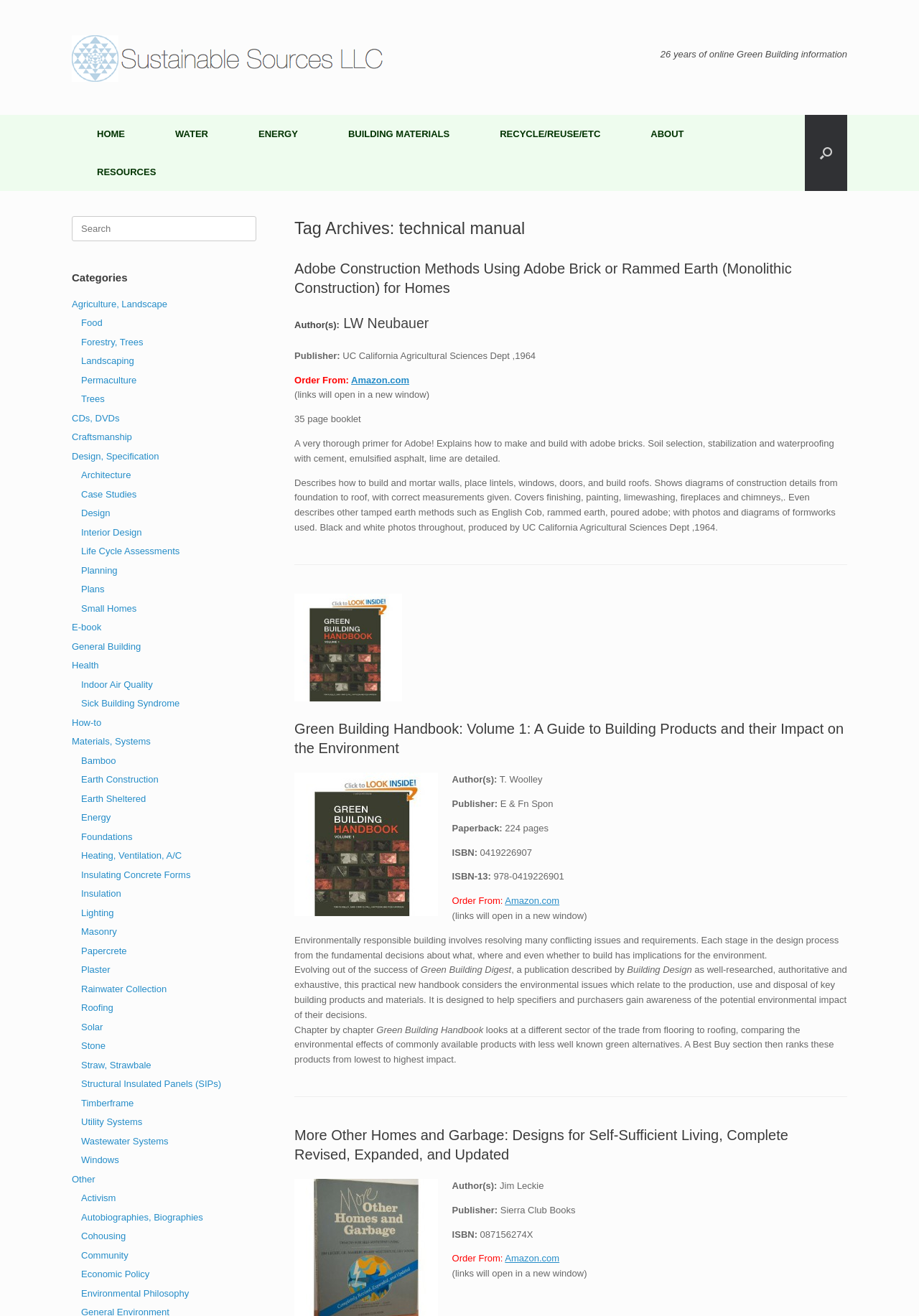Respond to the question below with a single word or phrase:
What is the name of the first book?

Adobe Construction Methods